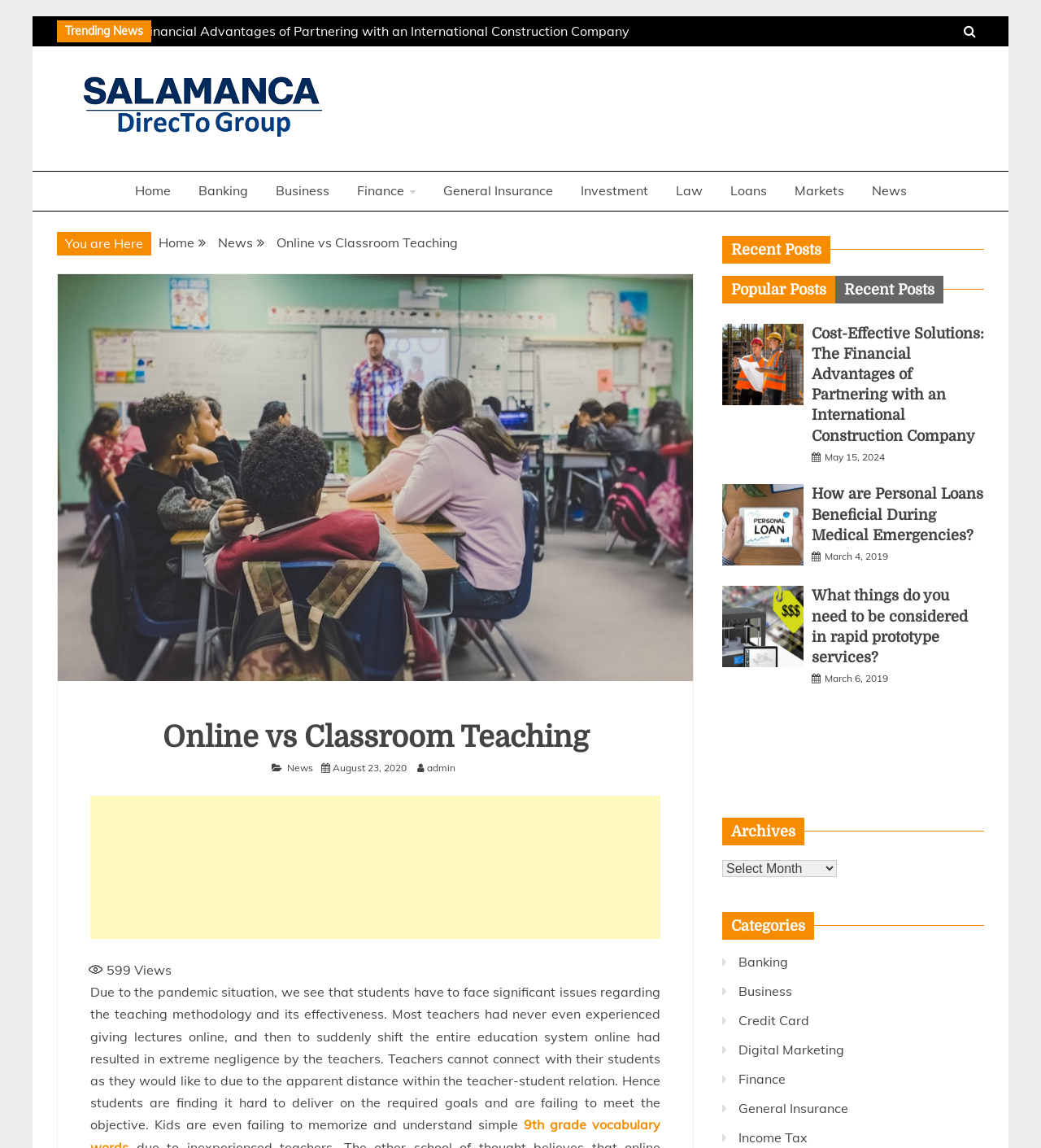Respond to the question below with a single word or phrase: What is the position of the link 'News' in the navigation 'Breadcrumbs'?

Second